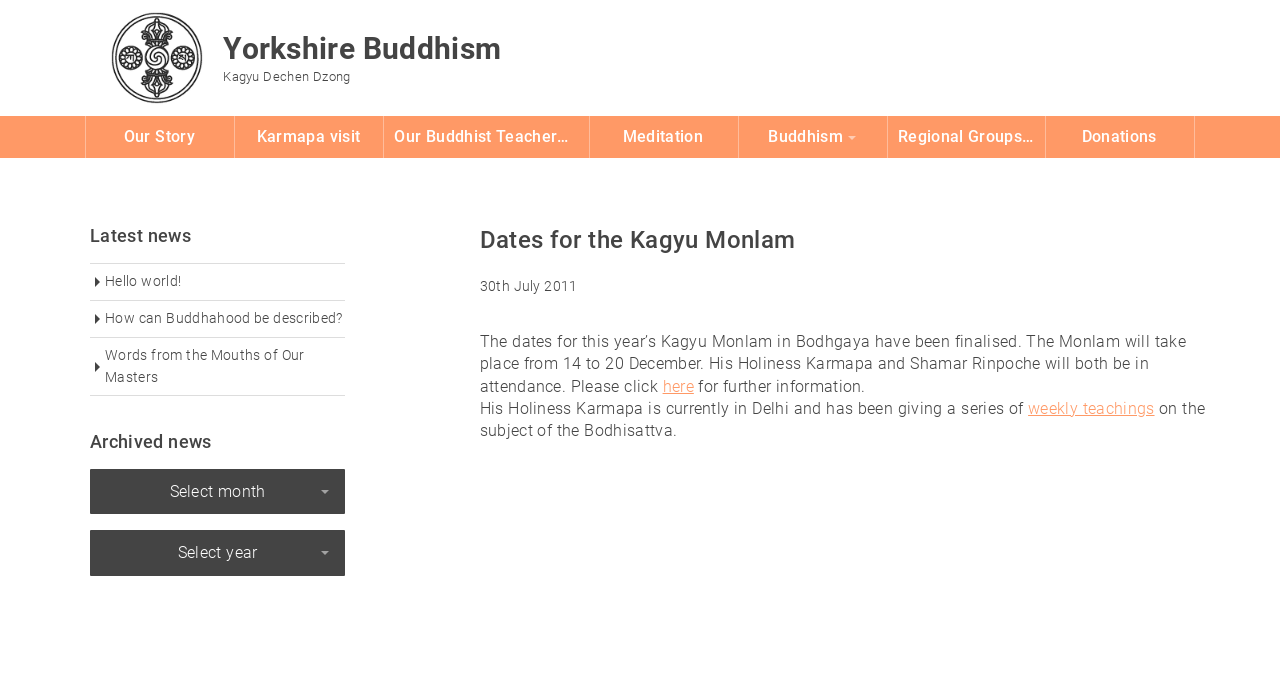Identify the coordinates of the bounding box for the element that must be clicked to accomplish the instruction: "Read the latest news about Hello world!".

[0.07, 0.382, 0.27, 0.434]